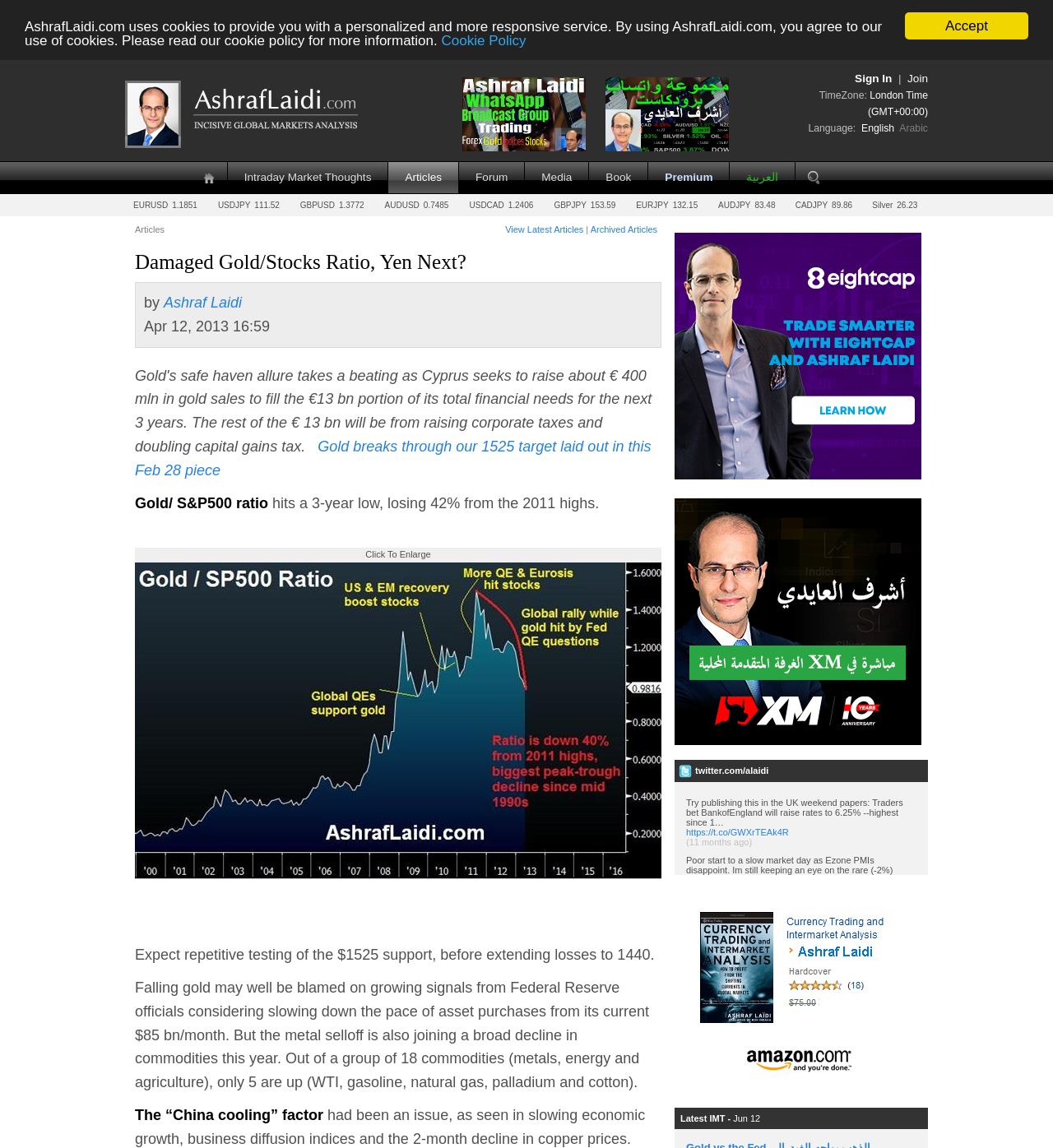Identify the bounding box coordinates of the area that should be clicked in order to complete the given instruction: "Click on the 'Join' link". The bounding box coordinates should be four float numbers between 0 and 1, i.e., [left, top, right, bottom].

[0.862, 0.062, 0.881, 0.076]